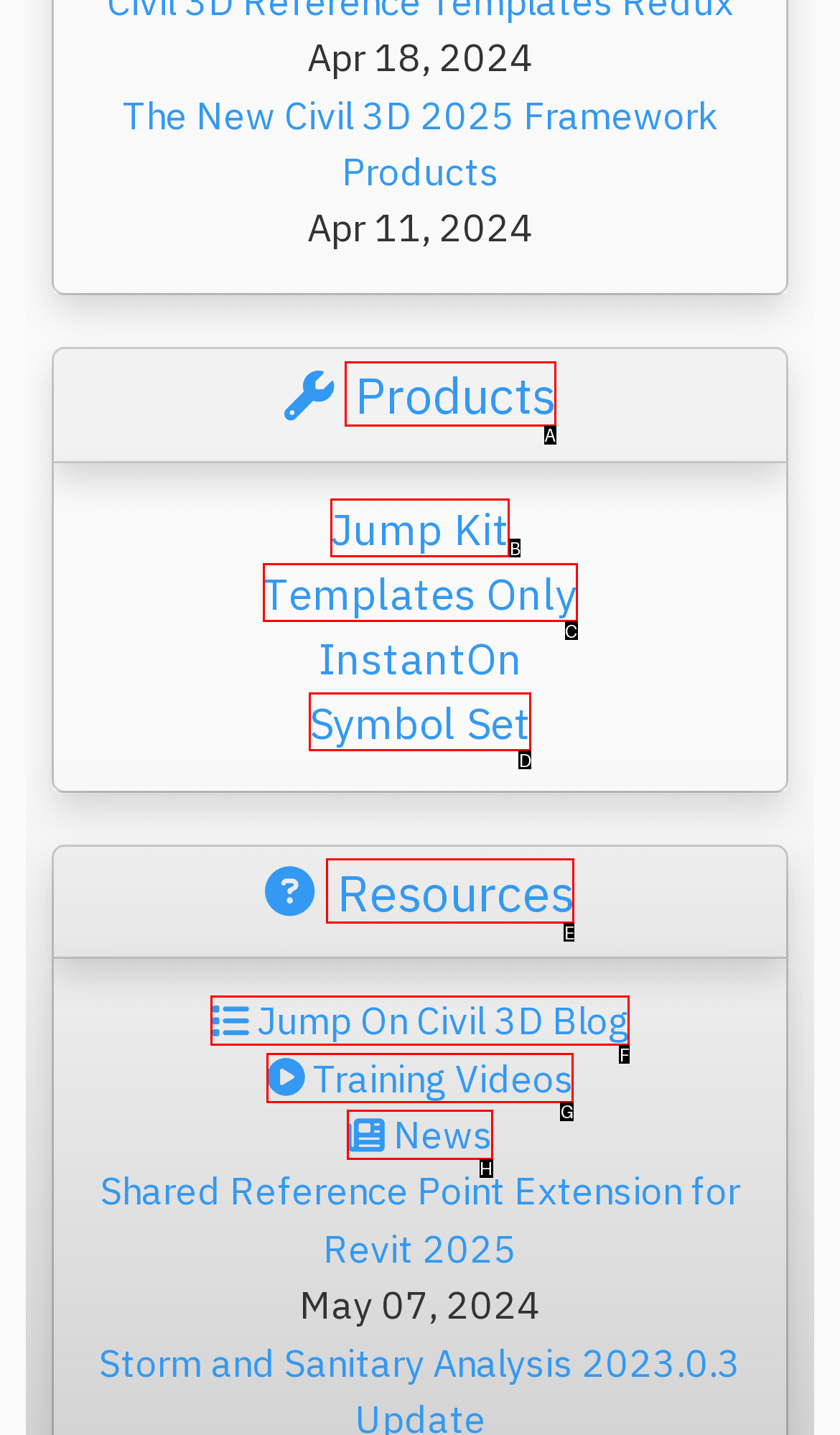Based on the given description: Training Videos, identify the correct option and provide the corresponding letter from the given choices directly.

G